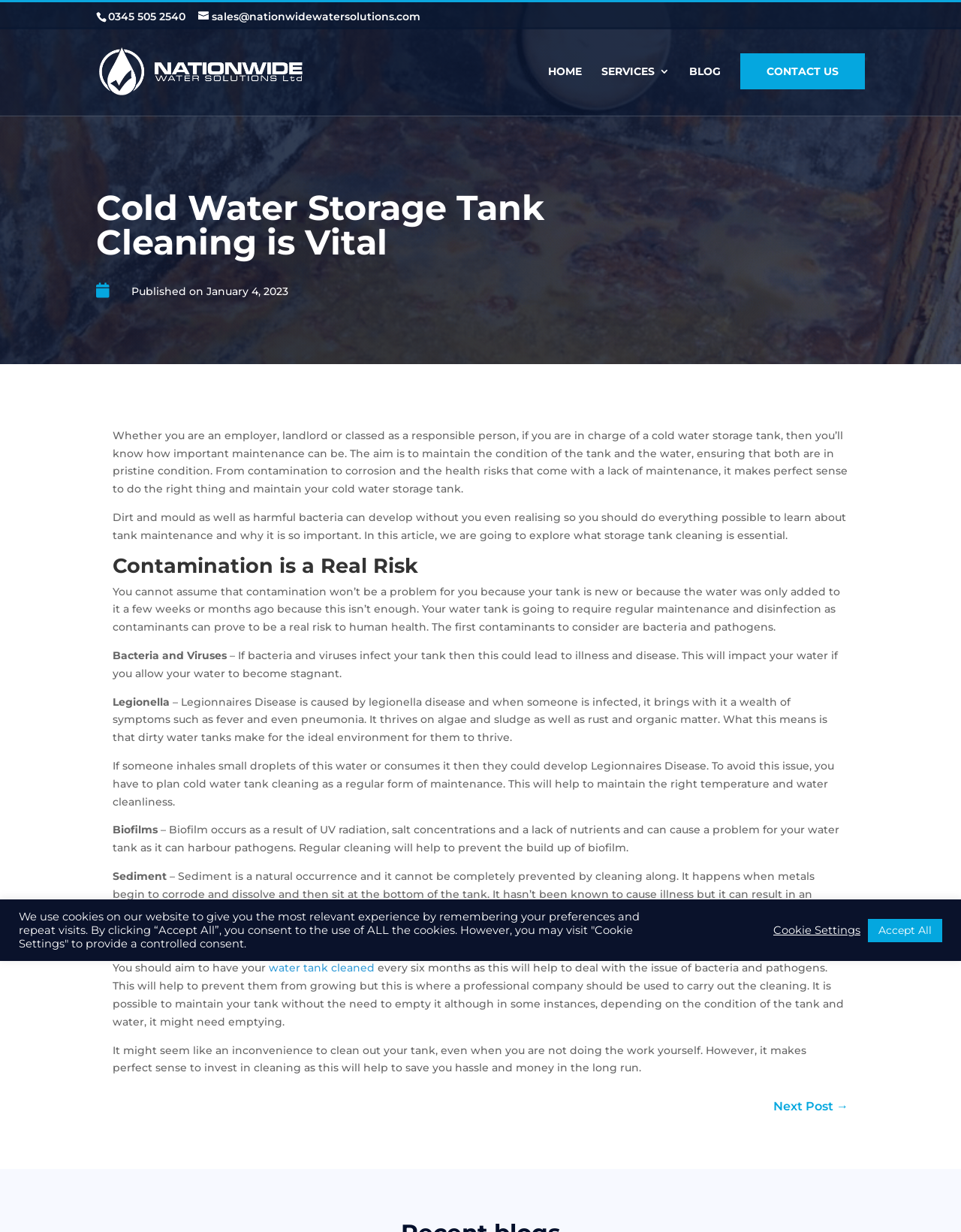Please locate the bounding box coordinates for the element that should be clicked to achieve the following instruction: "Visit the homepage". Ensure the coordinates are given as four float numbers between 0 and 1, i.e., [left, top, right, bottom].

[0.57, 0.054, 0.605, 0.094]